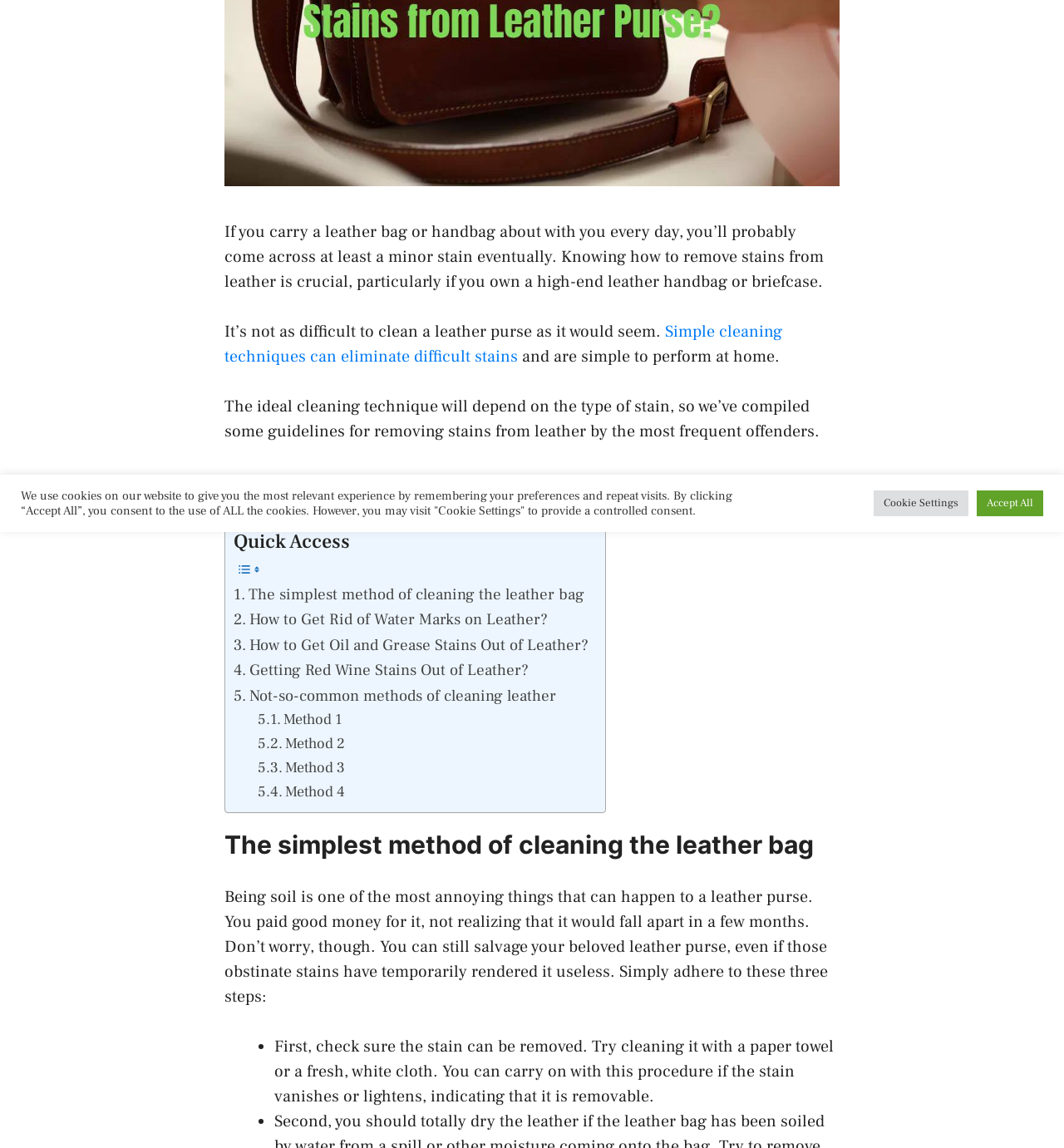Identify the bounding box for the described UI element: "Not-so-common methods of cleaning leather".

[0.22, 0.595, 0.522, 0.617]